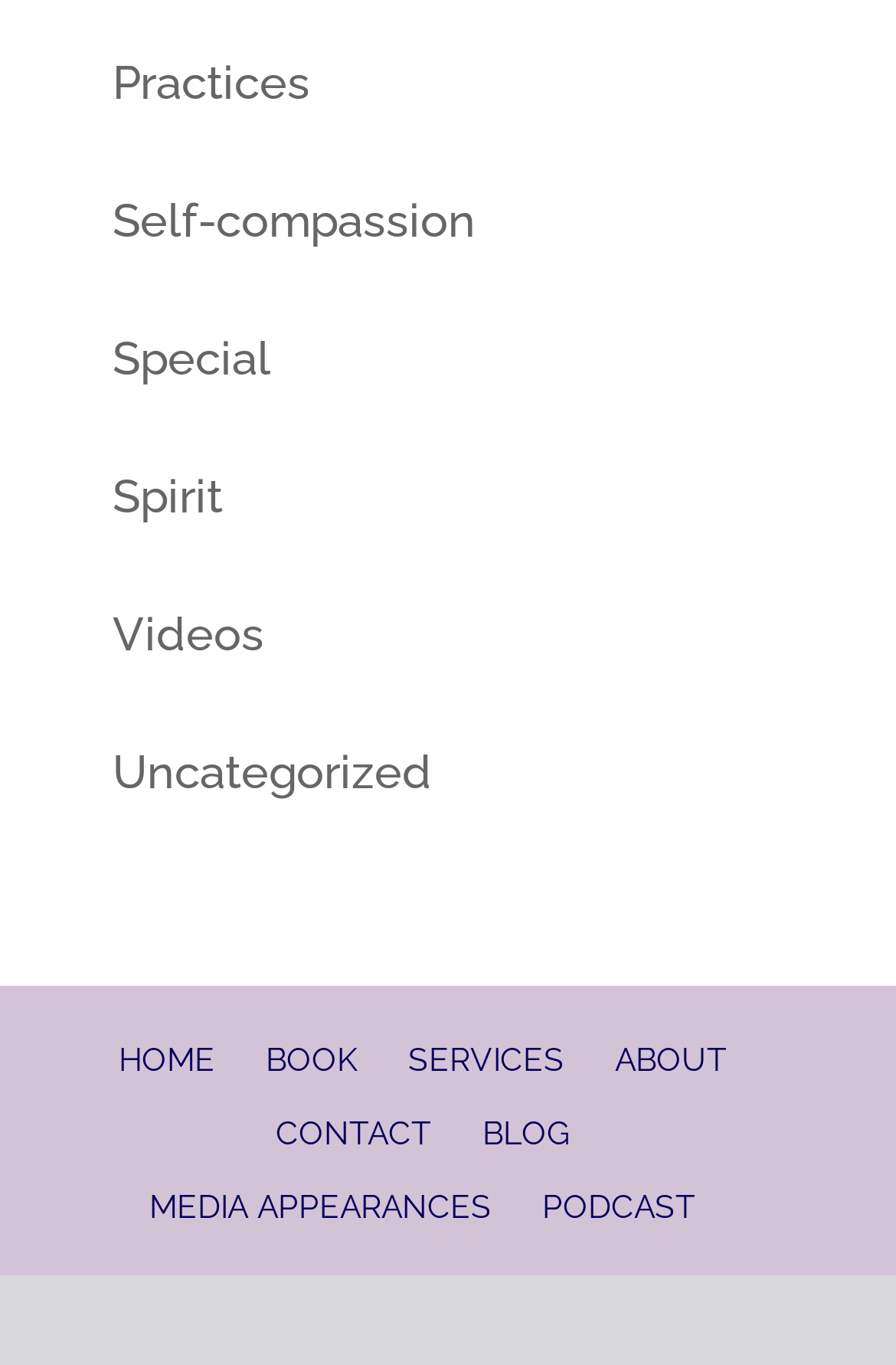Pinpoint the bounding box coordinates of the clickable area needed to execute the instruction: "go to about page". The coordinates should be specified as four float numbers between 0 and 1, i.e., [left, top, right, bottom].

[0.686, 0.763, 0.812, 0.79]